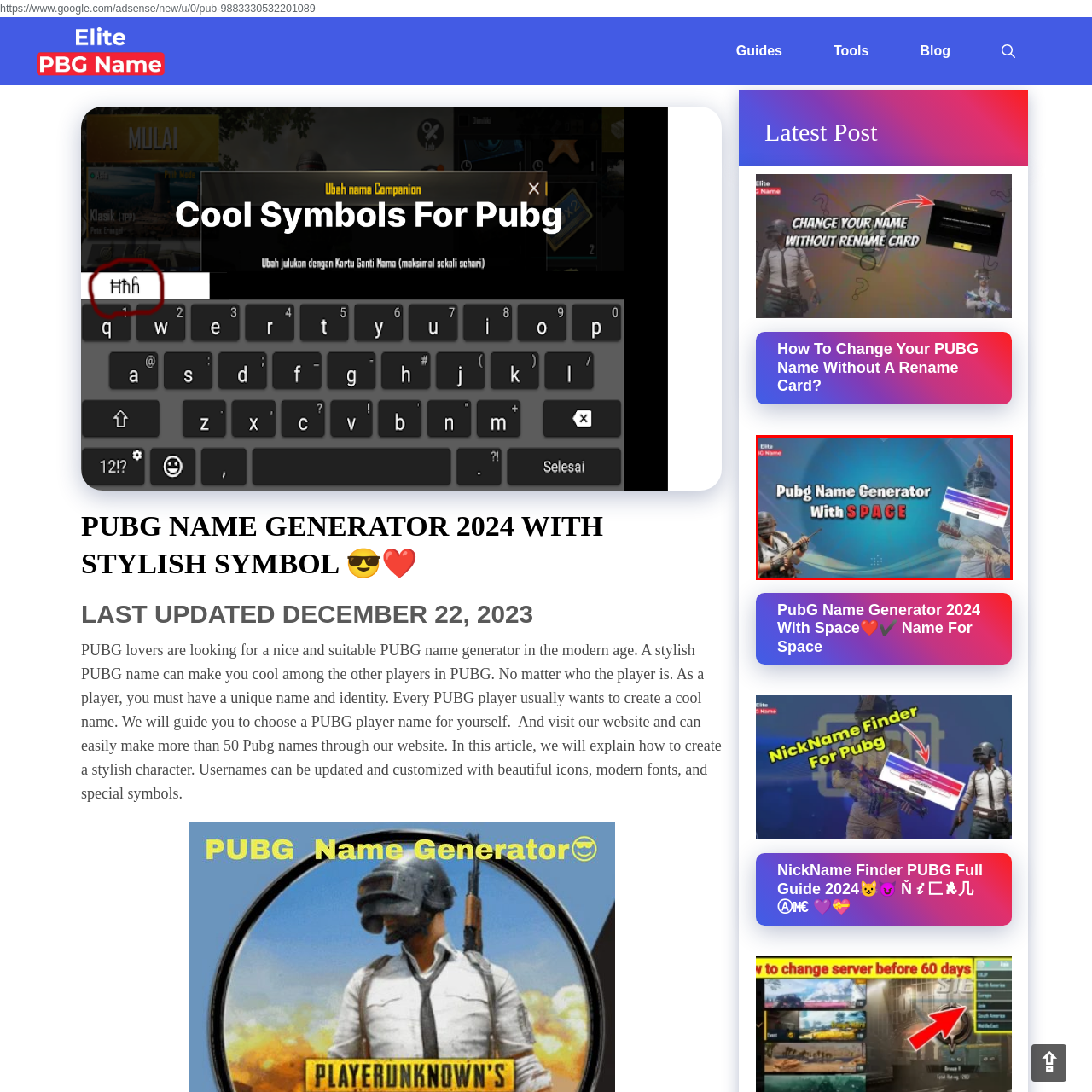Observe the area inside the red box, What is the dominant color tone in the image's background? Respond with a single word or phrase.

Blue